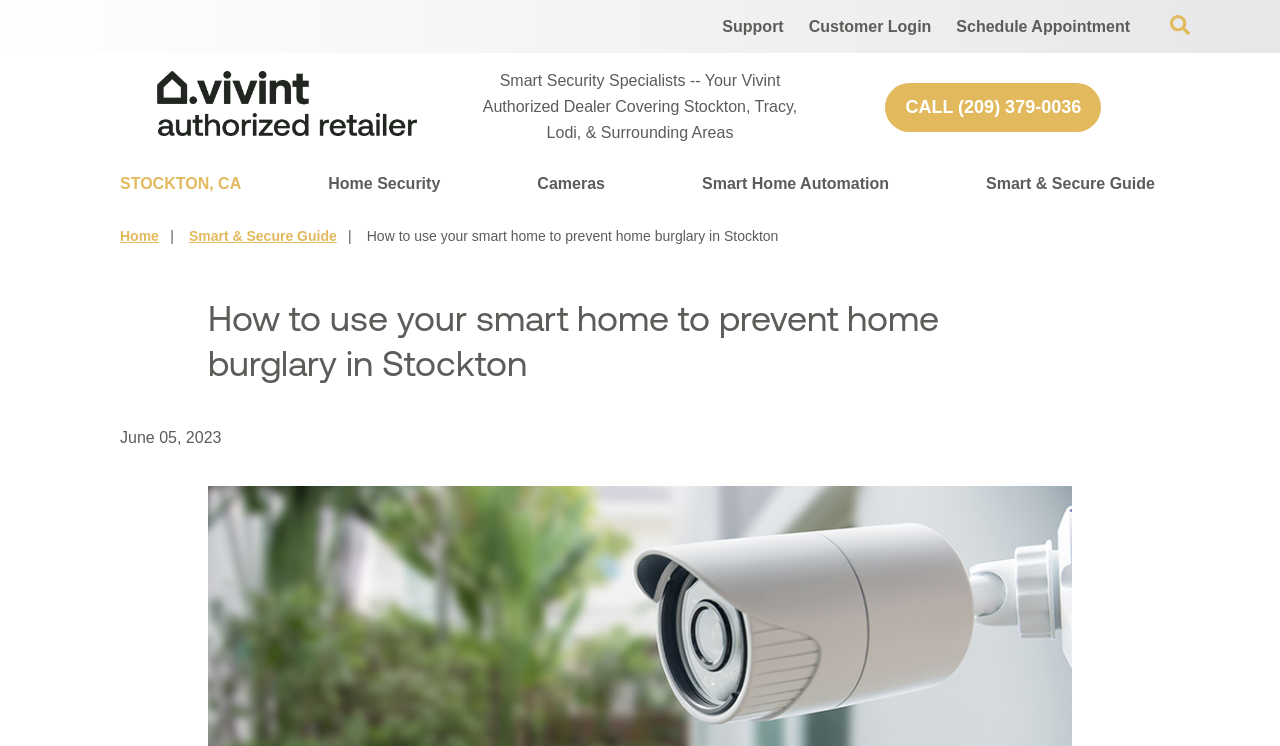What is the main heading displayed on the webpage? Please provide the text.

How to use your smart home to prevent home burglary in Stockton